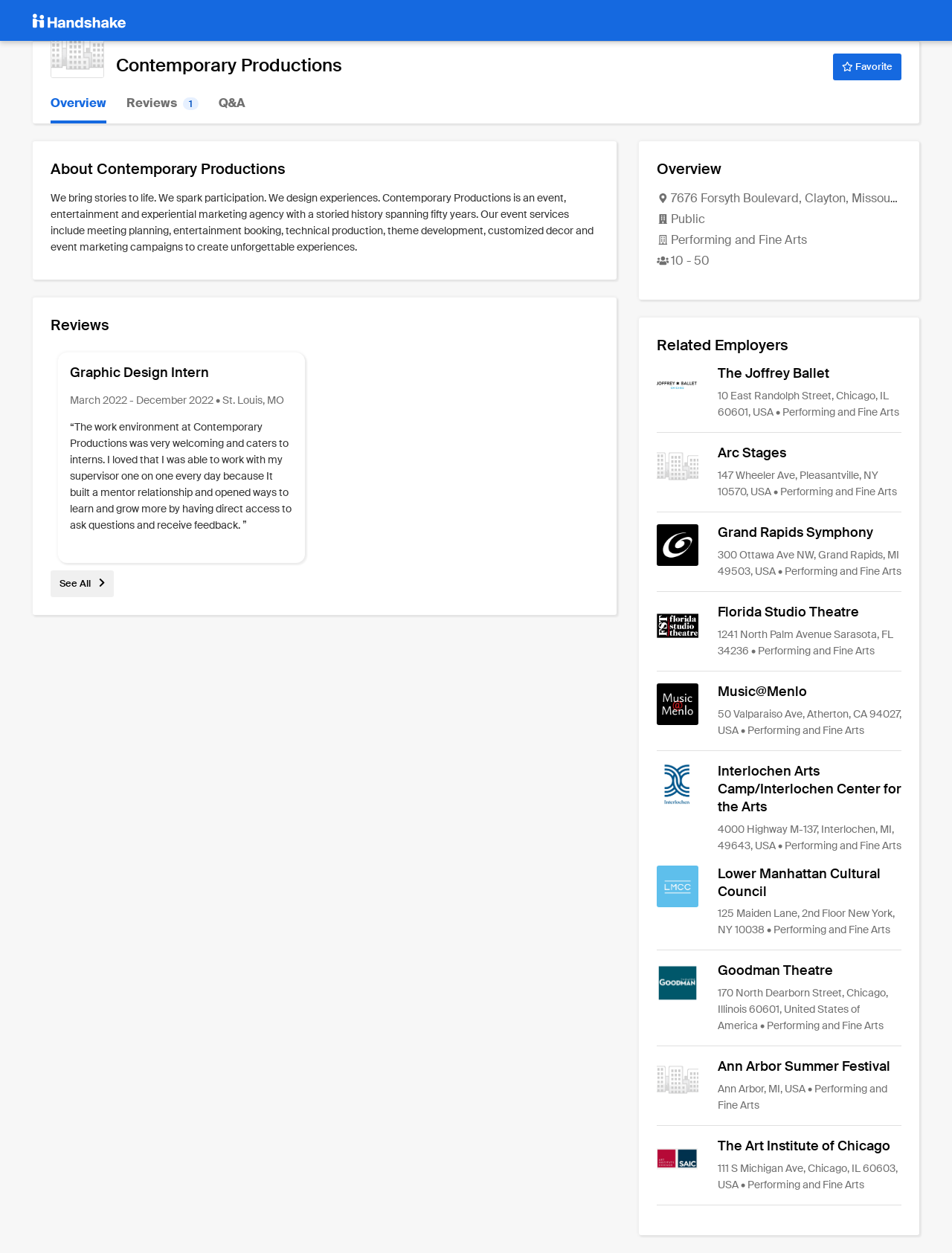Can you show the bounding box coordinates of the region to click on to complete the task described in the instruction: "Click on the 'Overview' link"?

[0.053, 0.066, 0.112, 0.098]